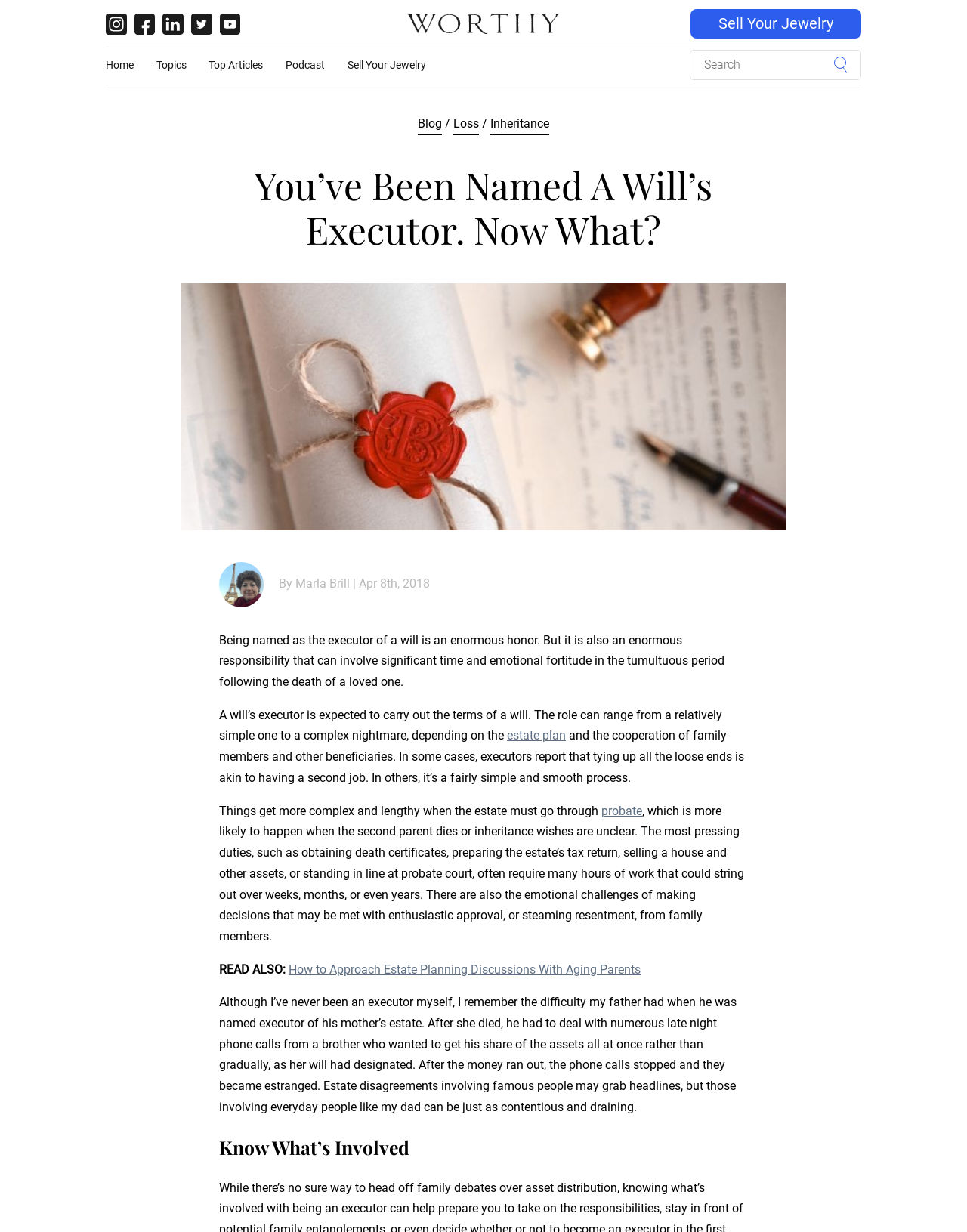What is the topic of the article?
Give a thorough and detailed response to the question.

The topic of the article can be determined by reading the heading 'You’ve Been Named A Will’s Executor. Now What?' and the static text 'Being named as the executor of a will is an enormous honor. But it is also an enormous responsibility...' which indicates that the article is about the role and responsibilities of an executor of a will.